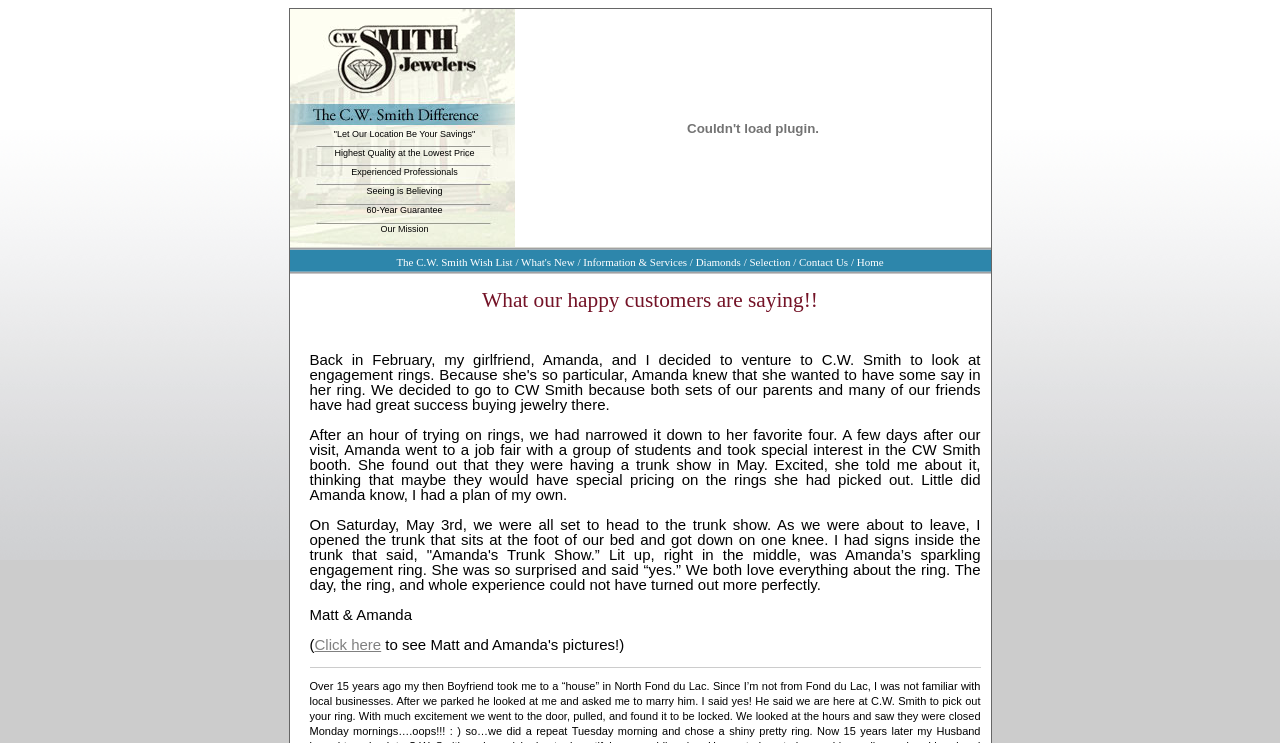Using the element description provided, determine the bounding box coordinates in the format (top-left x, top-left y, bottom-right x, bottom-right y). Ensure that all values are floating point numbers between 0 and 1. Element description: Information & Services

[0.456, 0.345, 0.537, 0.361]